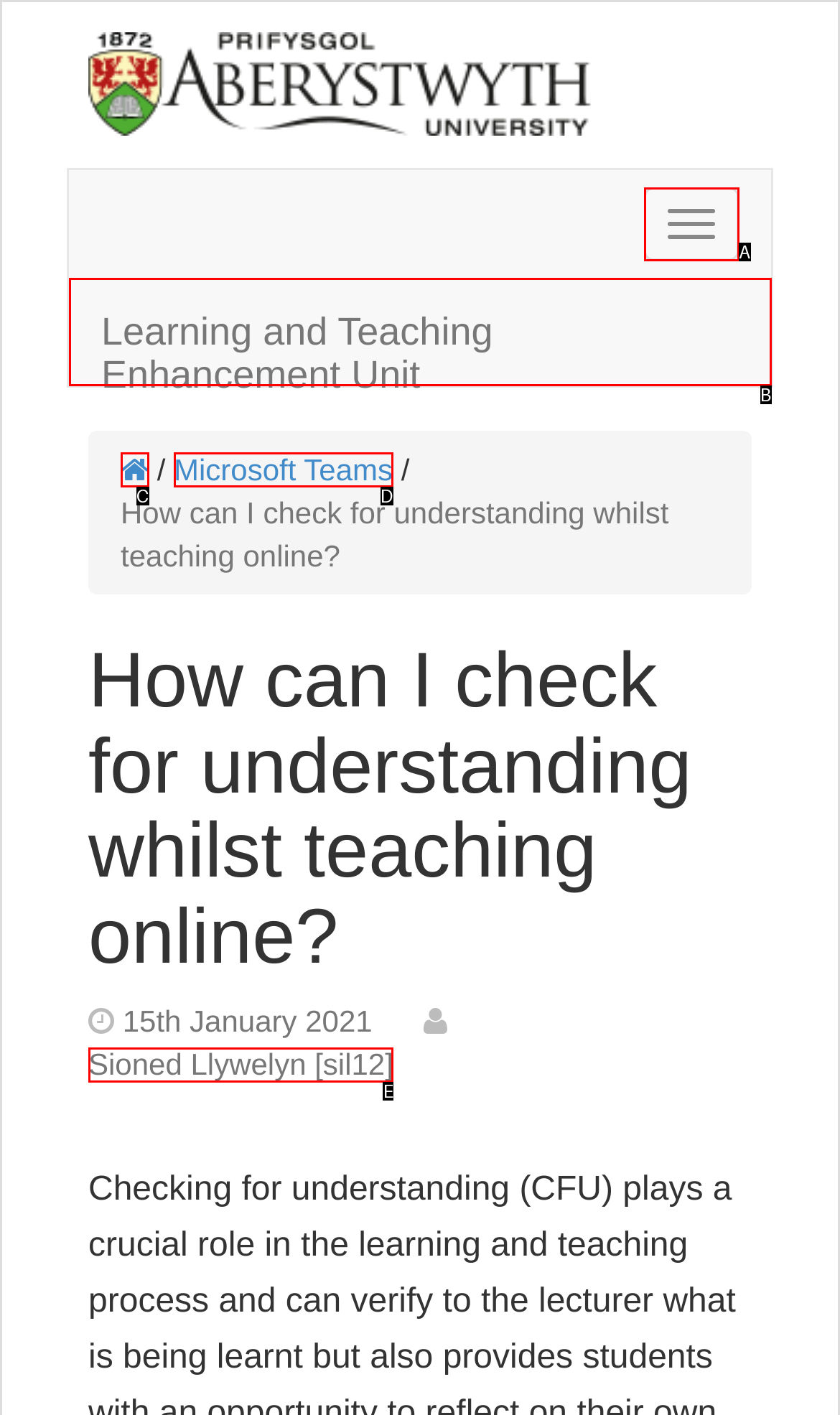Select the letter that corresponds to this element description: Sioned Llywelyn [sil12]
Answer with the letter of the correct option directly.

E